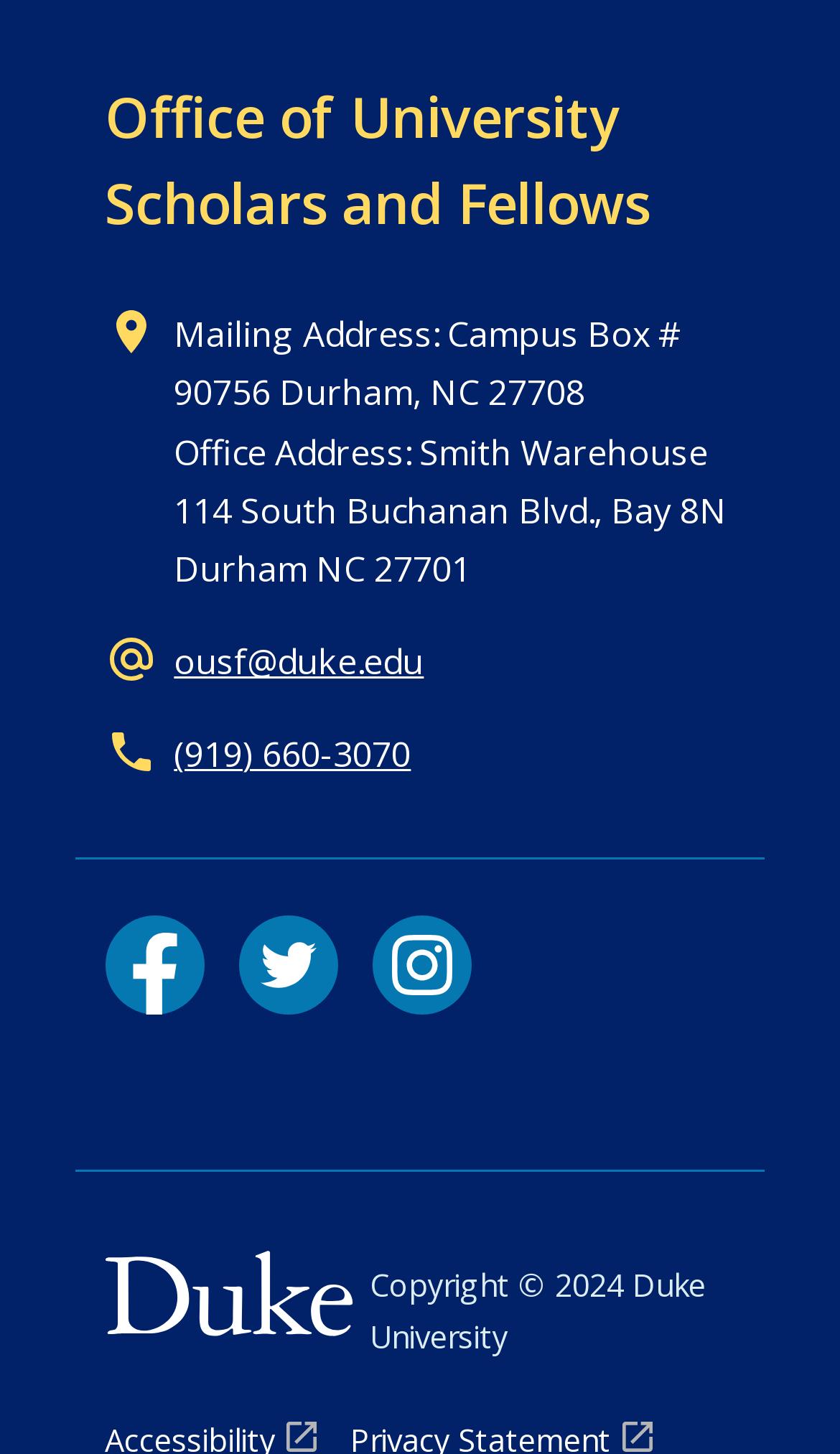Use a single word or phrase to answer the question:
What is the mailing address of the Office of University Scholars and Fellows?

Campus Box # 90756 Durham, NC 27708